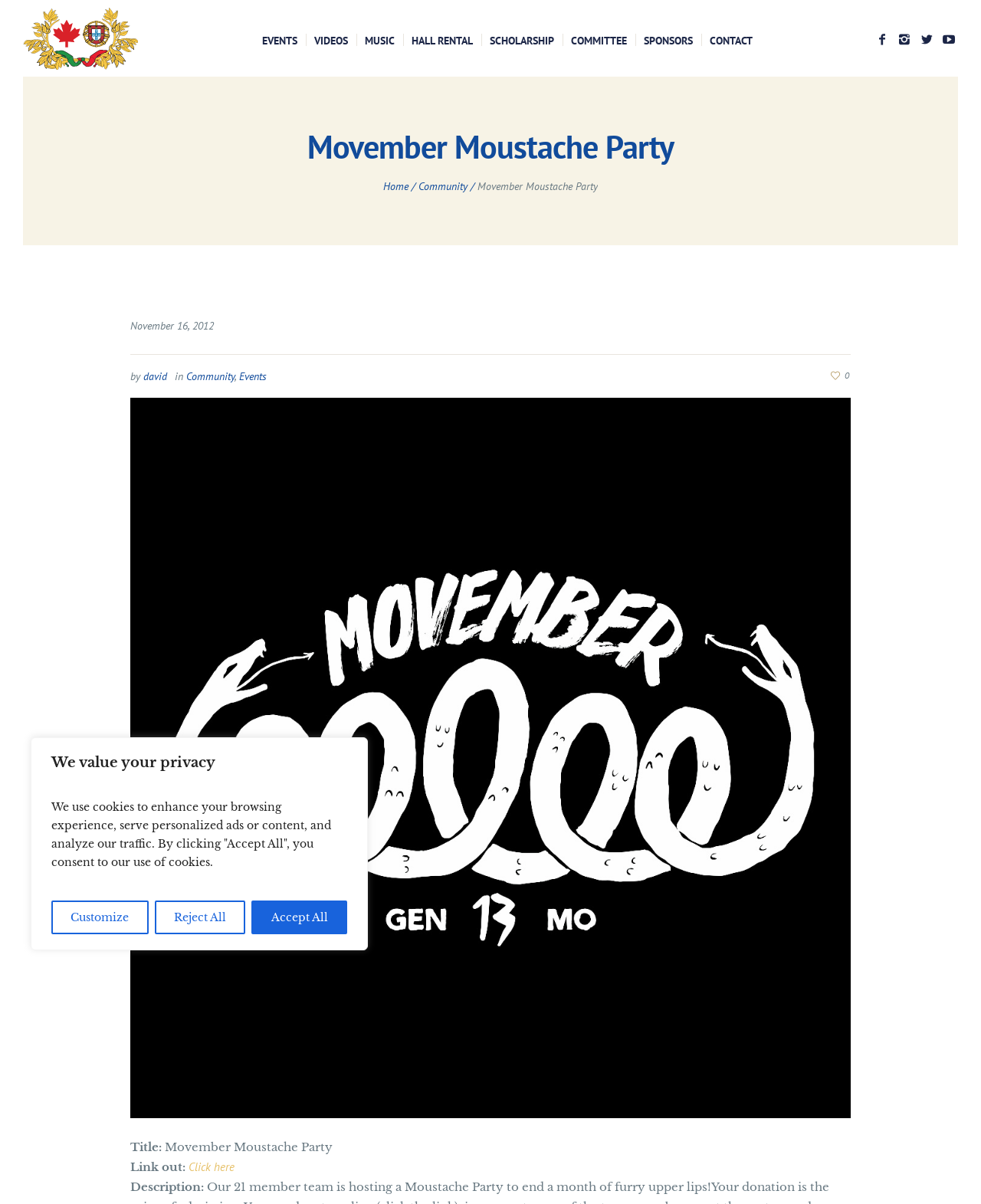Could you provide the bounding box coordinates for the portion of the screen to click to complete this instruction: "Click the Home link"?

[0.391, 0.149, 0.416, 0.161]